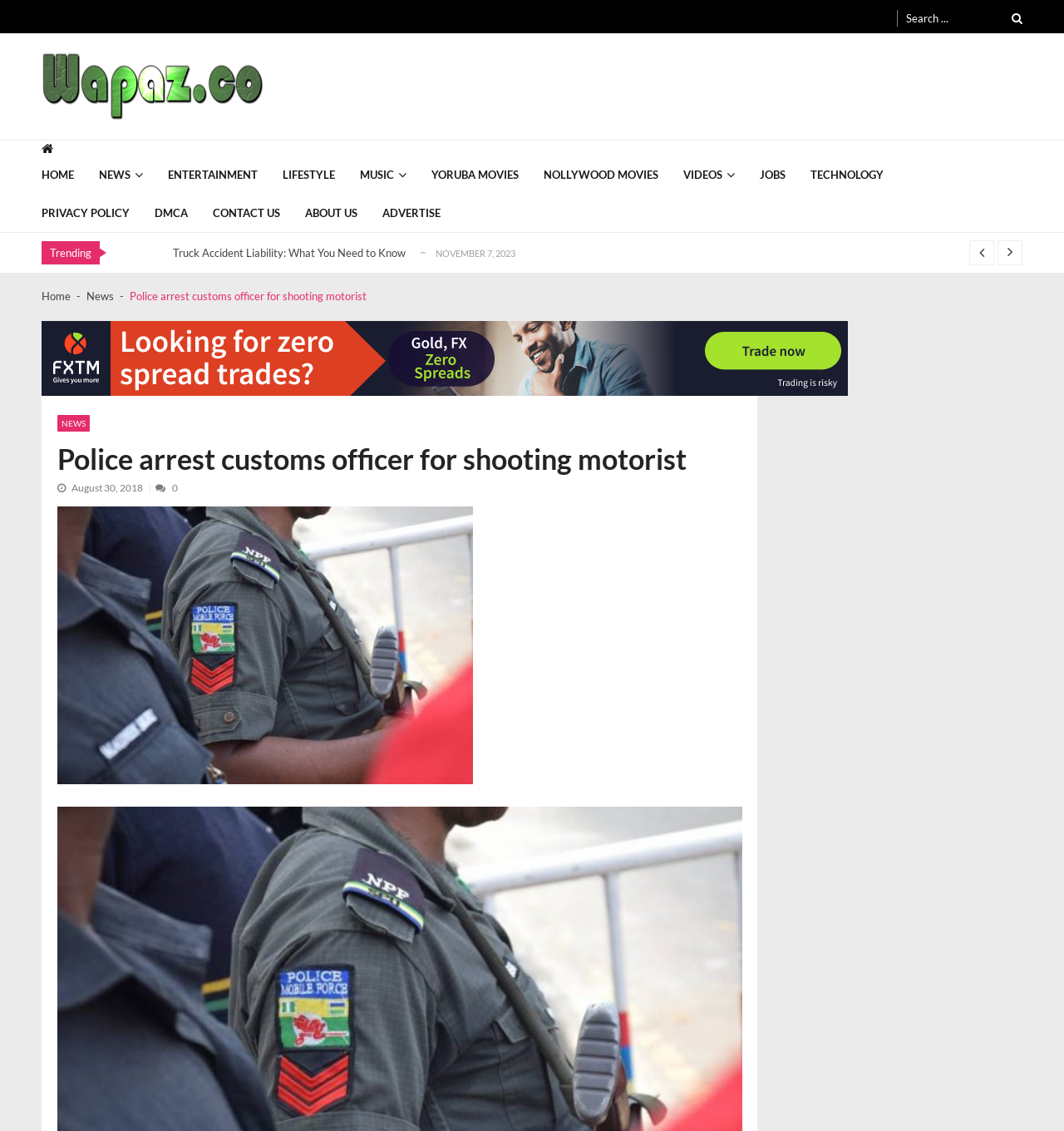Locate the bounding box coordinates of the clickable region to complete the following instruction: "Click on the HOME link."

None